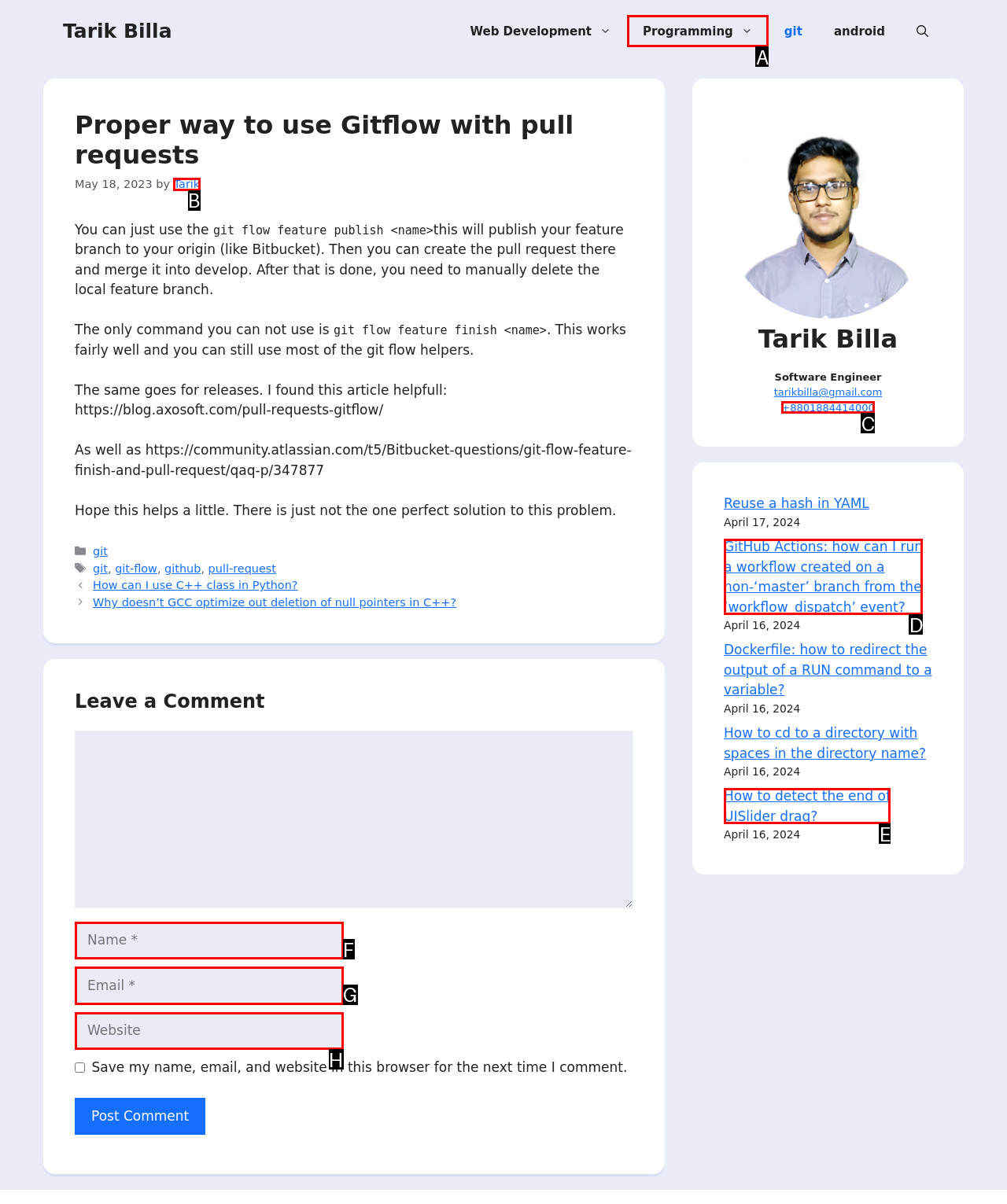From the options shown in the screenshot, tell me which lettered element I need to click to complete the task: Search for posts related to Git.

A